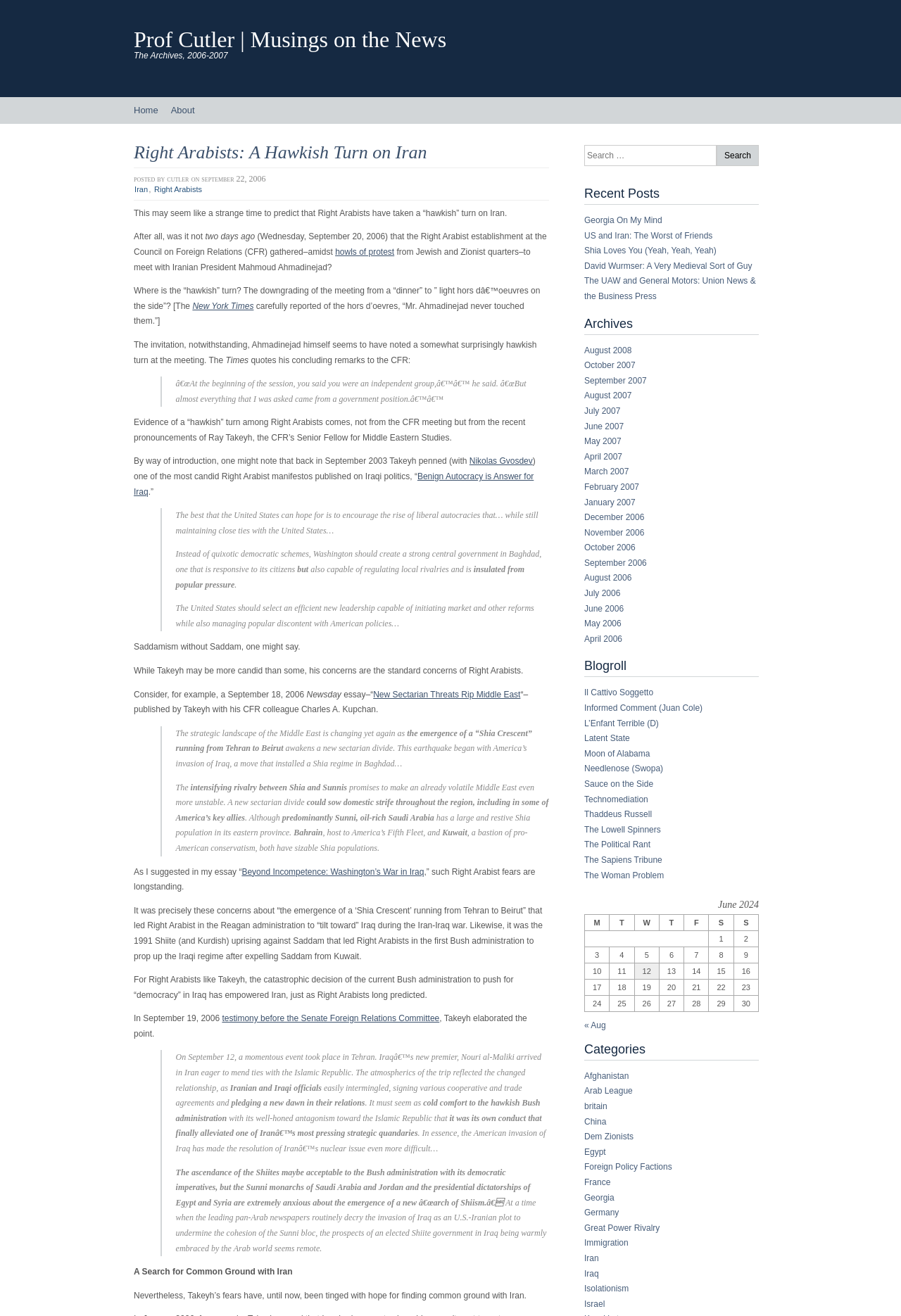What is the topic of discussion in this article?
Using the image, provide a concise answer in one word or a short phrase.

Right Arabists and Iran